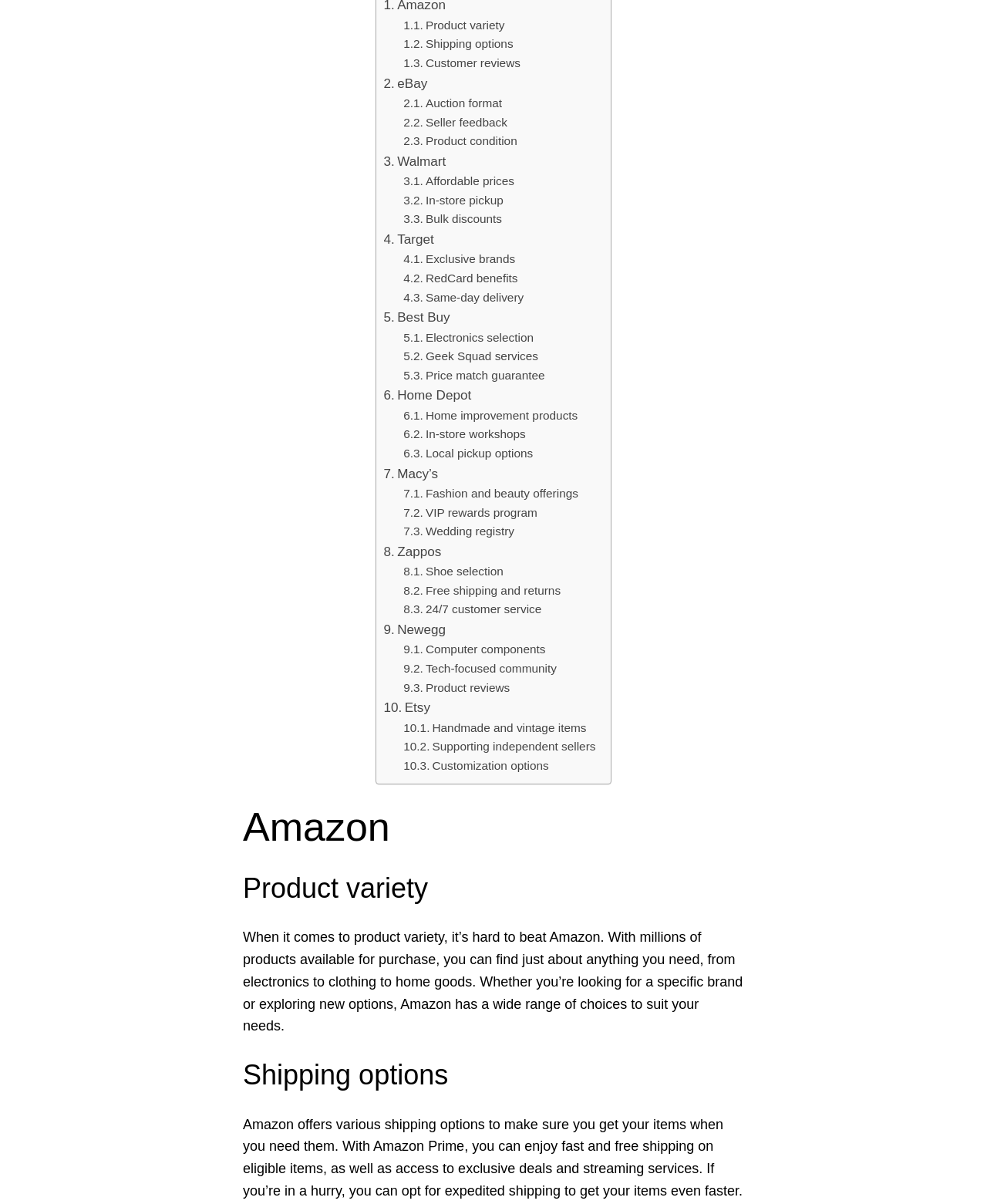Give a short answer to this question using one word or a phrase:
What is the benefit of shopping on Etsy?

Supporting independent sellers